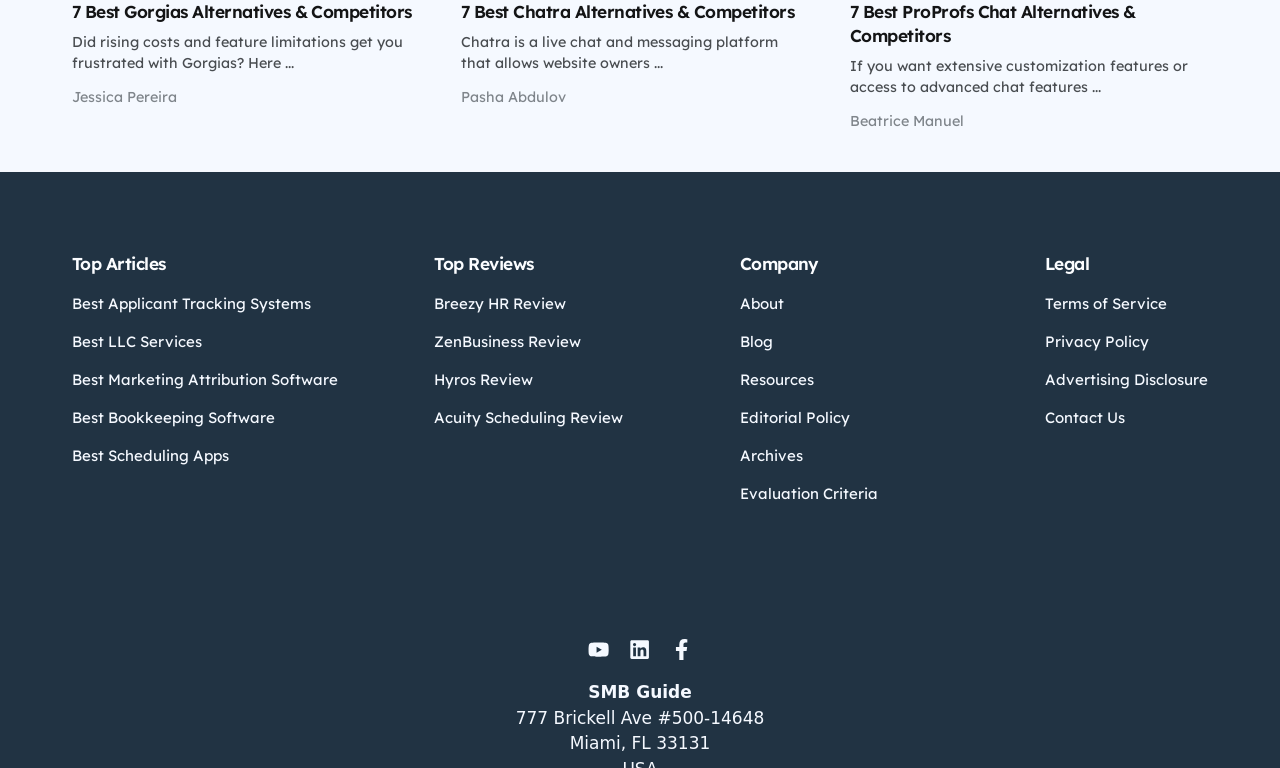Identify the bounding box coordinates of the section to be clicked to complete the task described by the following instruction: "Follow us on Instagram". The coordinates should be four float numbers between 0 and 1, formatted as [left, top, right, bottom].

[0.453, 0.826, 0.482, 0.865]